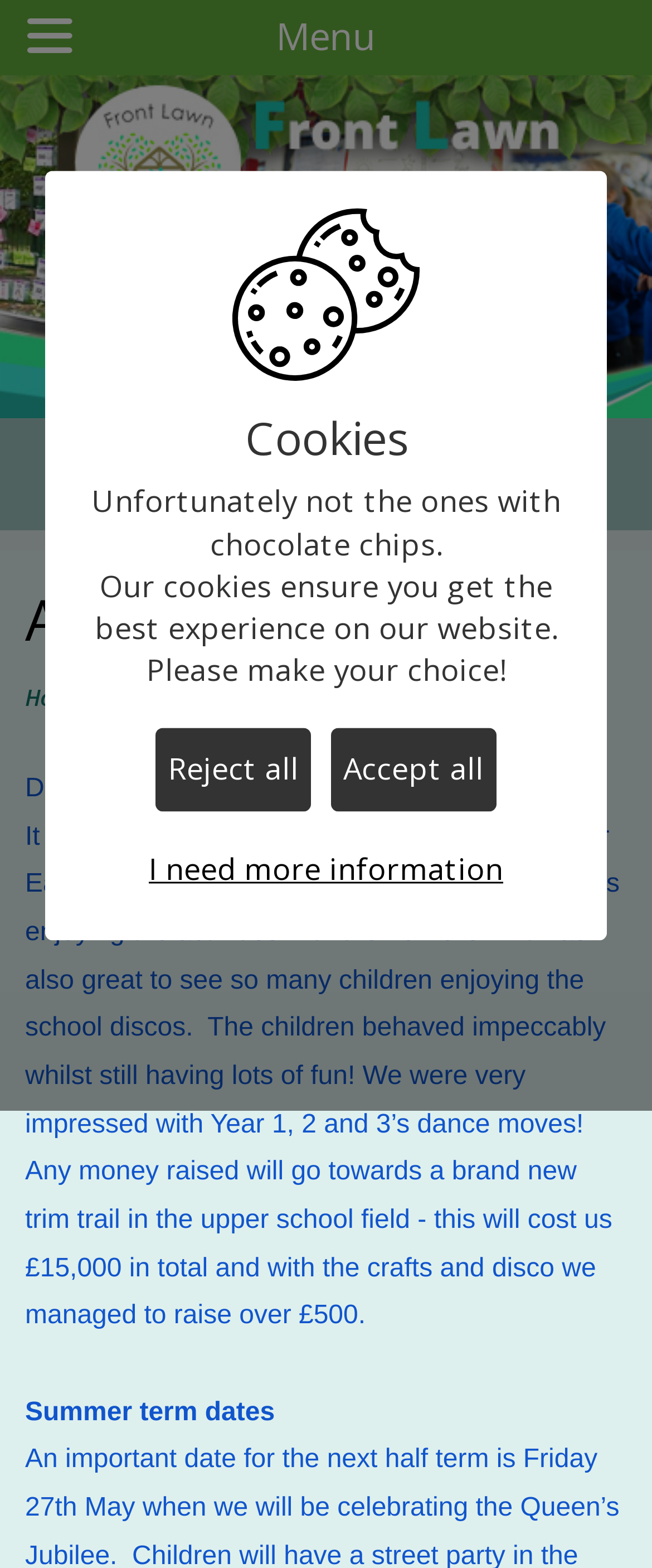How many links are there in the 'Our Academy' section?
Refer to the image and give a detailed answer to the question.

The 'Our Academy' section is located at the top left of the webpage. By counting the links in this section, we can find that there are 14 links in total.